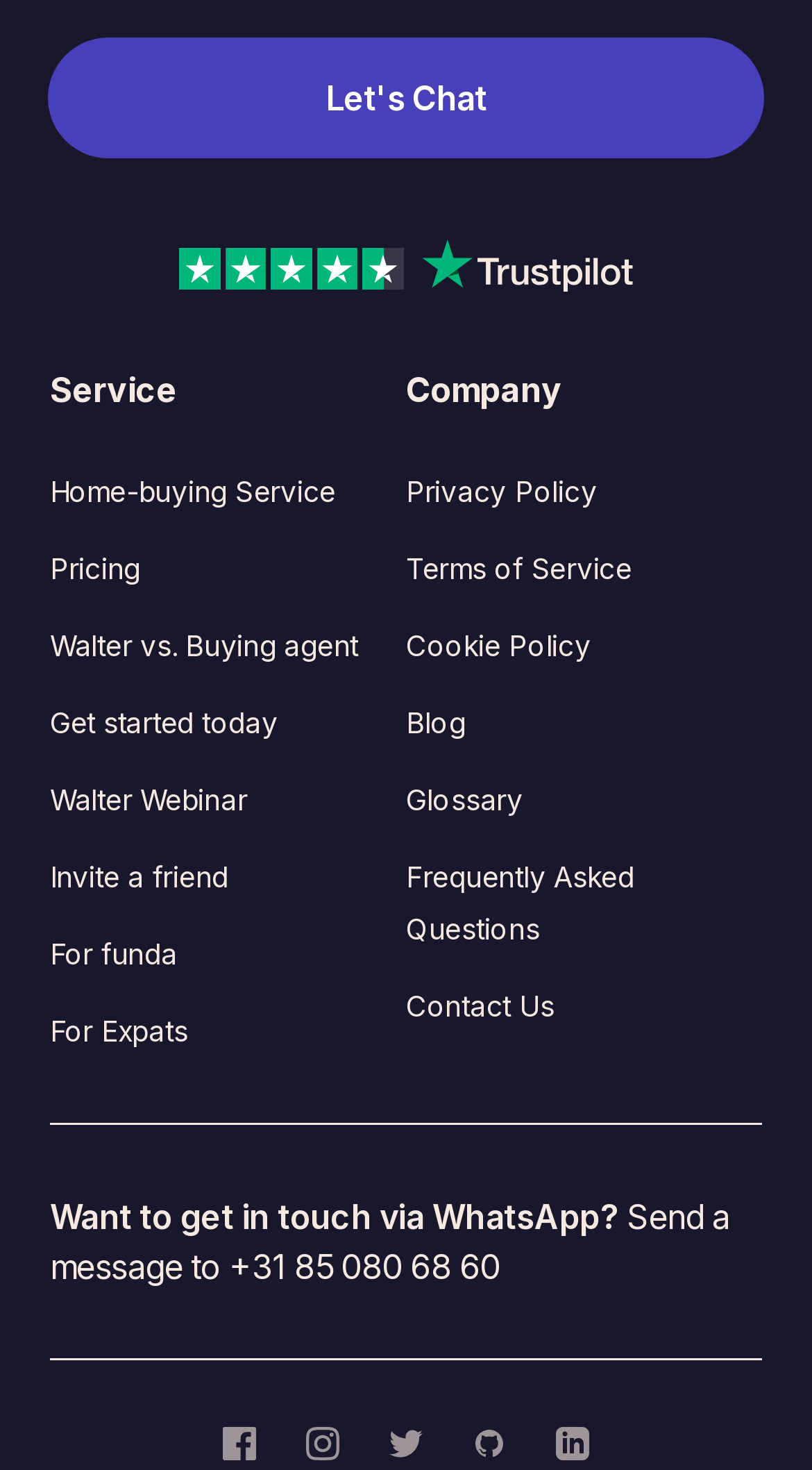What is the phone number for WhatsApp?
Kindly offer a detailed explanation using the data available in the image.

I found the phone number for WhatsApp by looking at the text 'Want to get in touch via WhatsApp?' and the link 'Send a message to +31 85 080 68 60' below it.